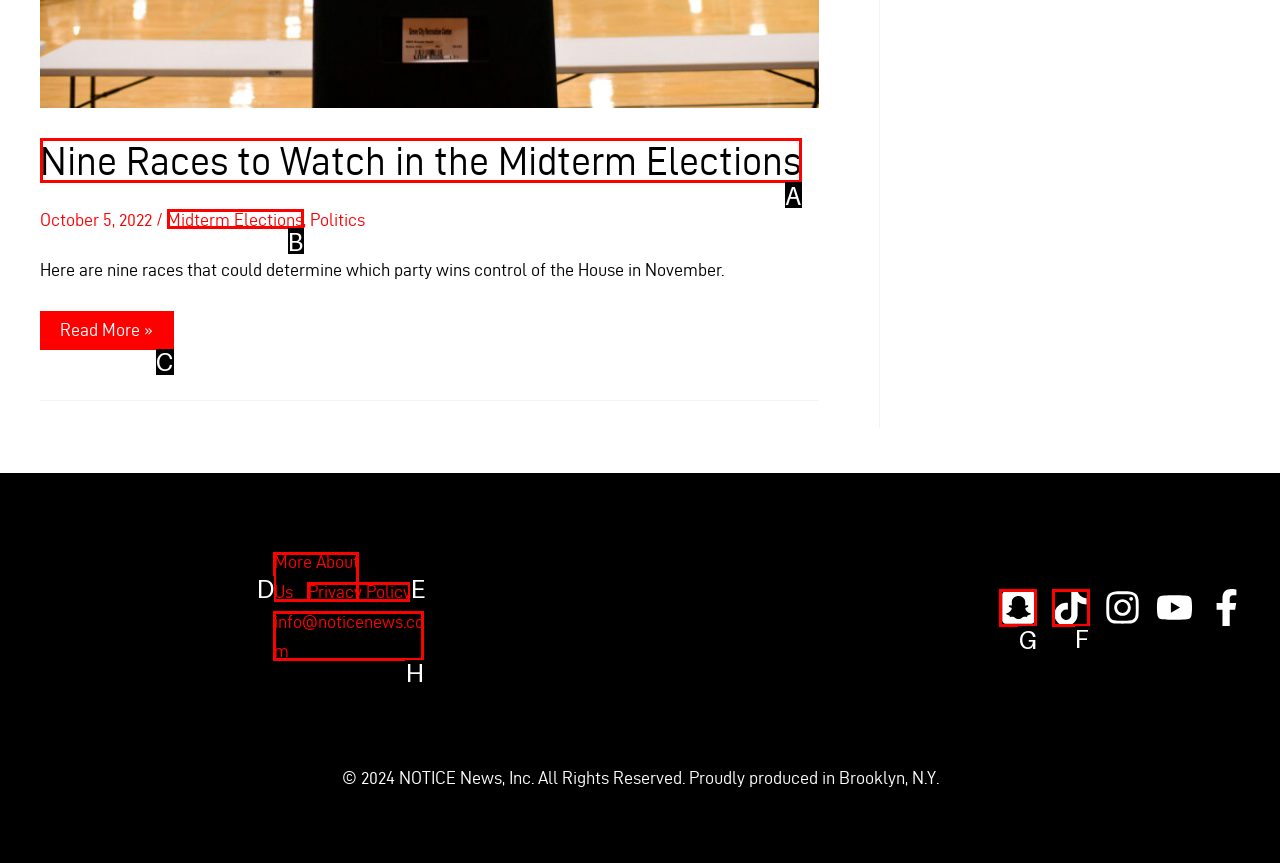Which HTML element should be clicked to fulfill the following task: Follow NOTICE News on Snapchat?
Reply with the letter of the appropriate option from the choices given.

G